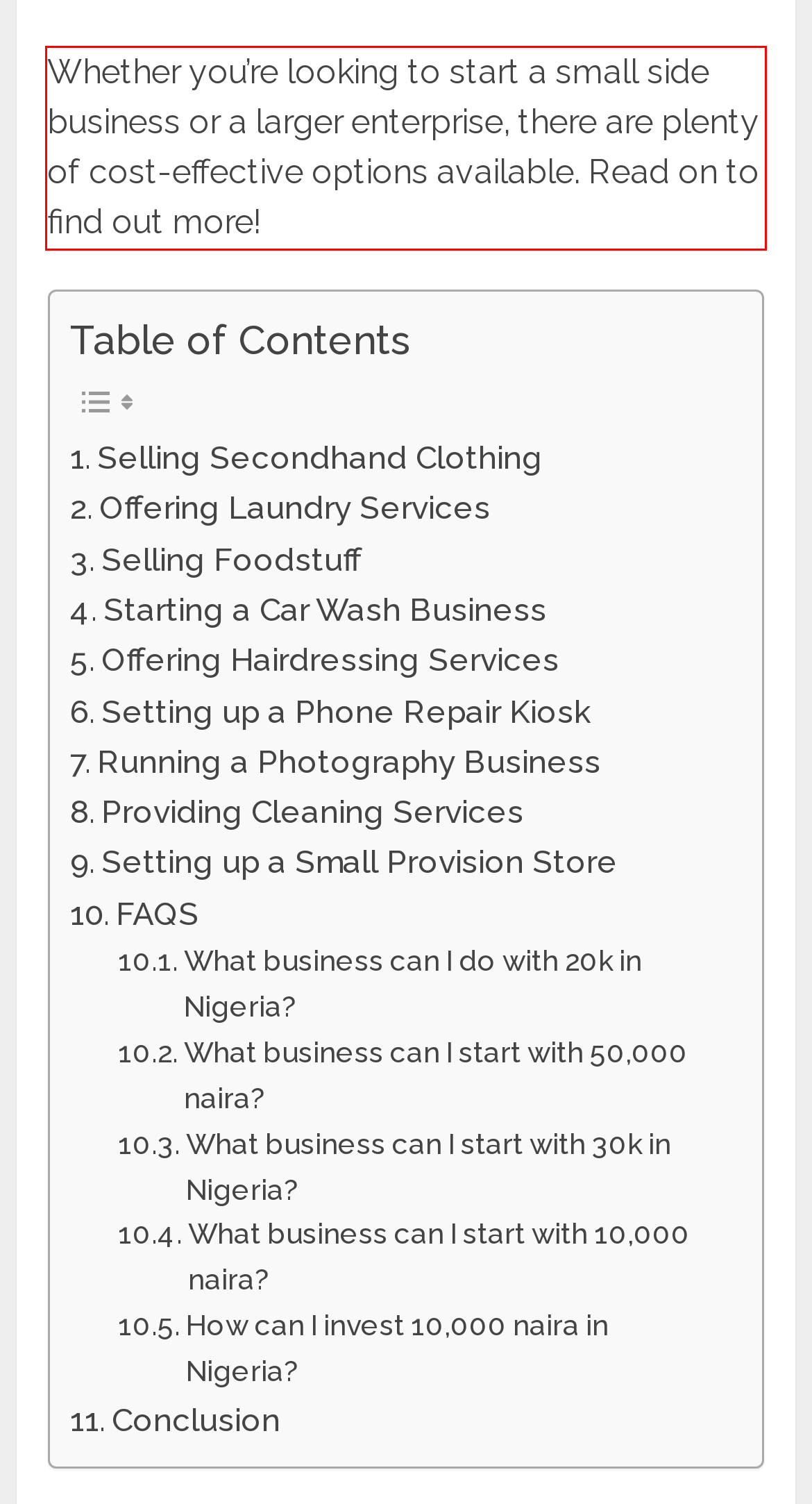Please perform OCR on the UI element surrounded by the red bounding box in the given webpage screenshot and extract its text content.

Whether you’re looking to start a small side business or a larger enterprise, there are plenty of cost-effective options available. Read on to find out more!